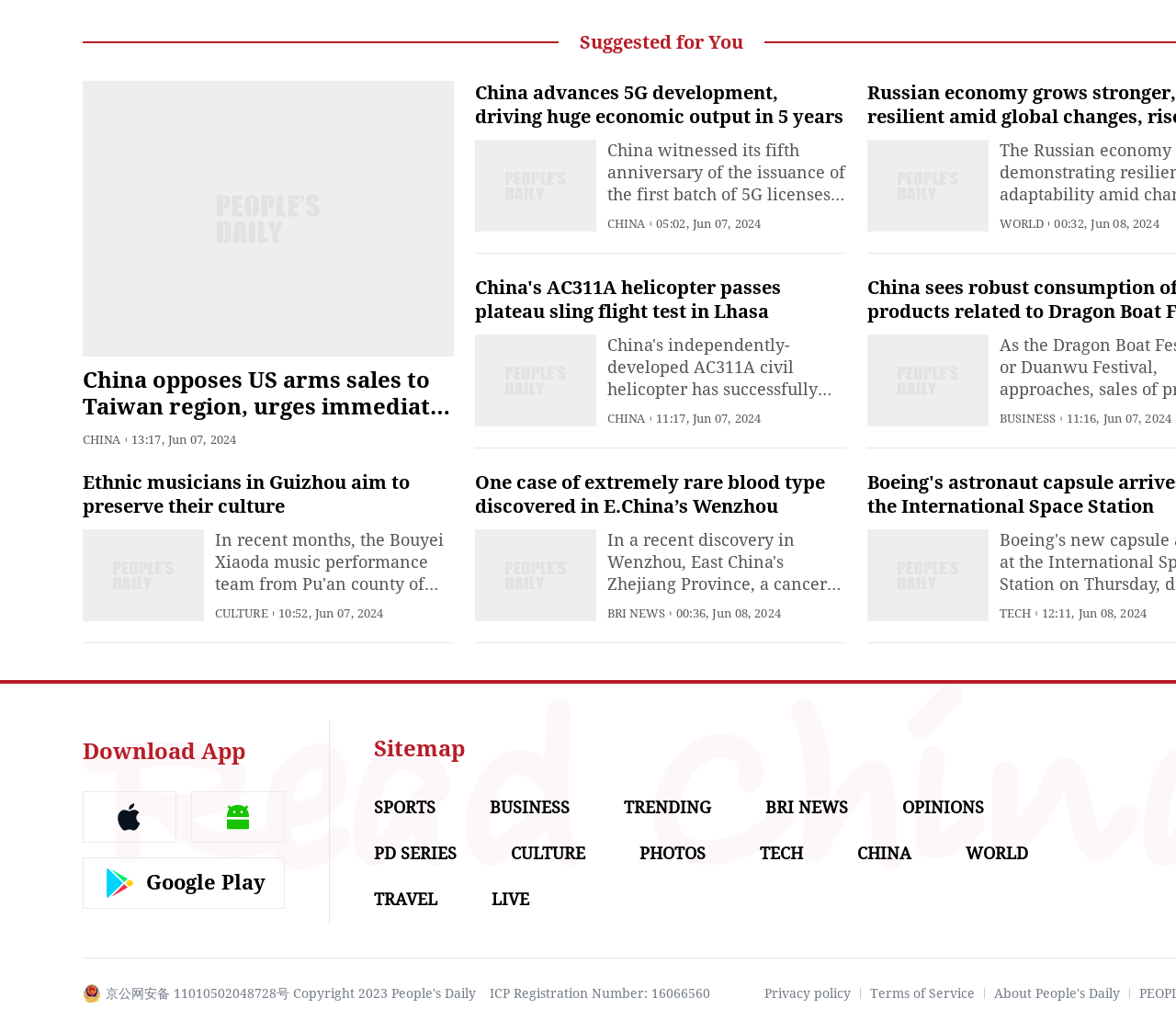Identify the bounding box coordinates of the clickable region necessary to fulfill the following instruction: "Download the People's Daily English language App". The bounding box coordinates should be four float numbers between 0 and 1, i.e., [left, top, right, bottom].

[0.07, 0.716, 0.209, 0.741]